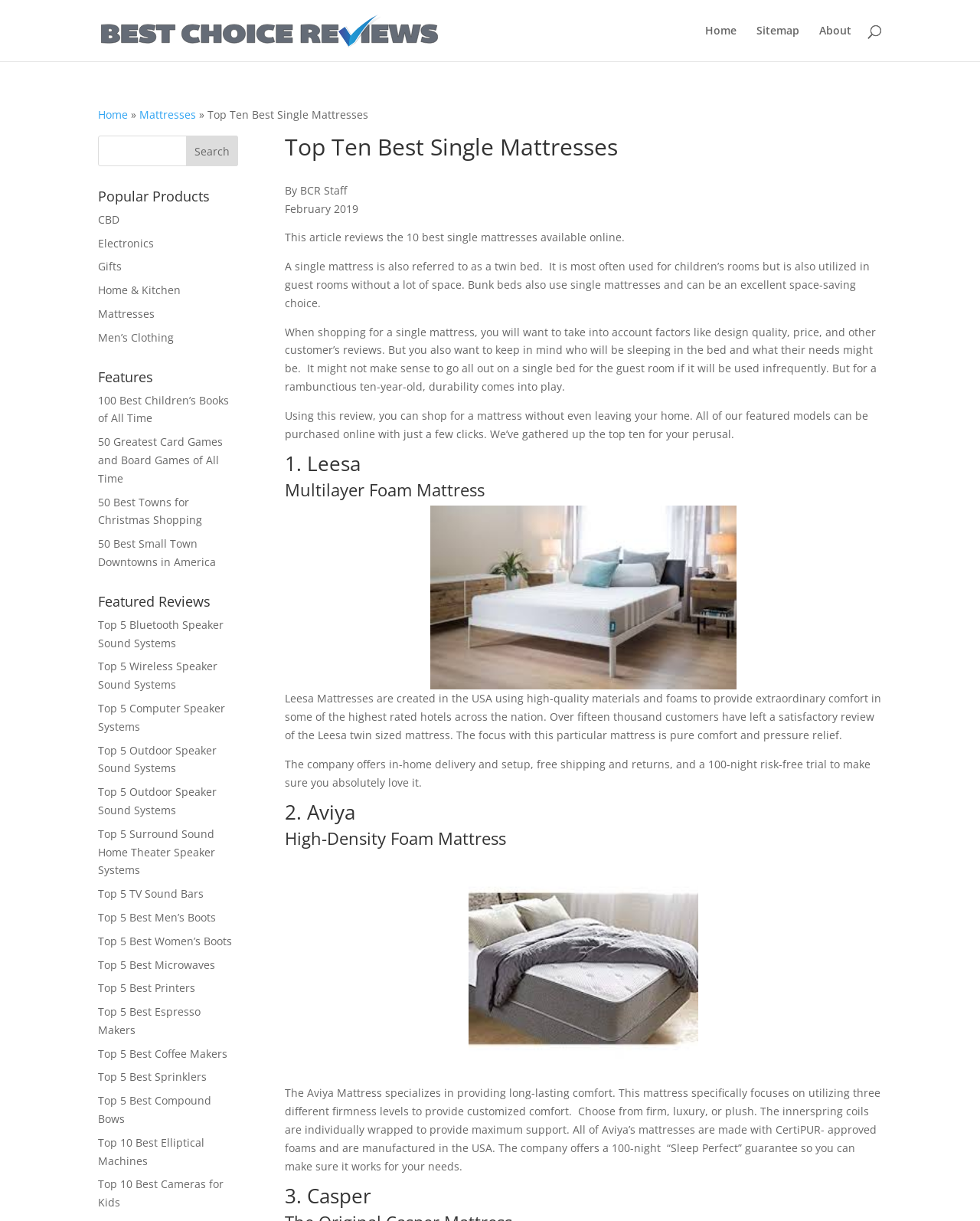Please provide a brief answer to the question using only one word or phrase: 
What is the focus of the Leesa mattress?

comfort and pressure relief